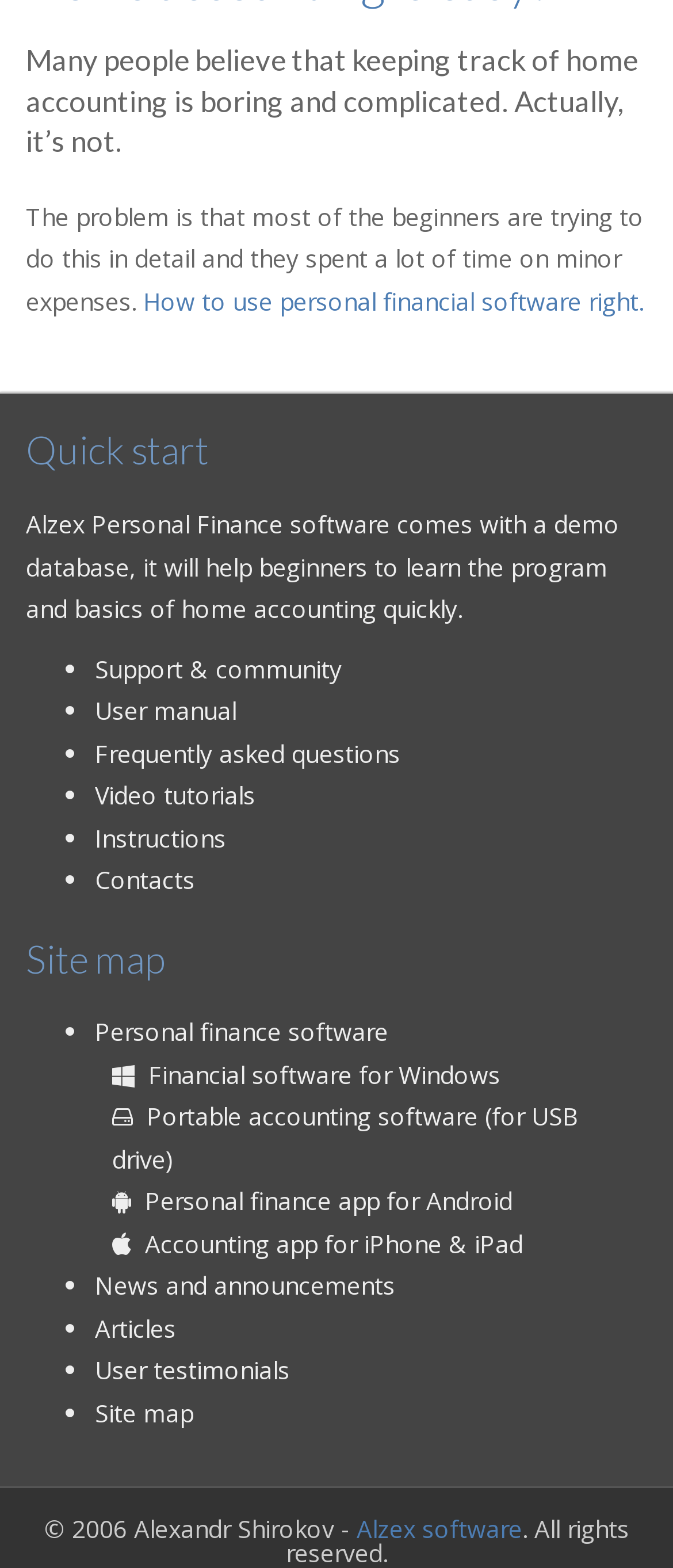Locate the UI element described by Financial software for Windows in the provided webpage screenshot. Return the bounding box coordinates in the format (top-left x, top-left y, bottom-right x, bottom-right y), ensuring all values are between 0 and 1.

[0.167, 0.675, 0.744, 0.696]